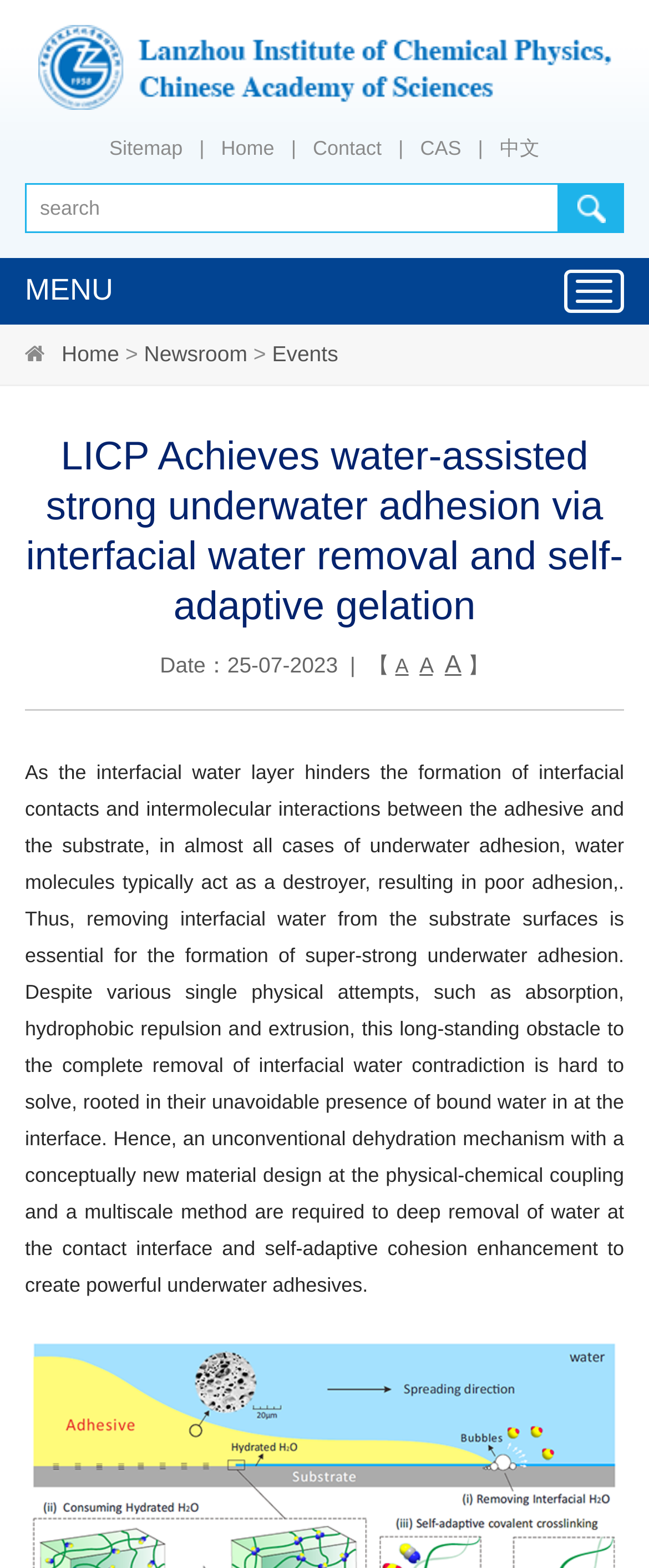What is the date of the news article?
From the image, provide a succinct answer in one word or a short phrase.

25-07-2023